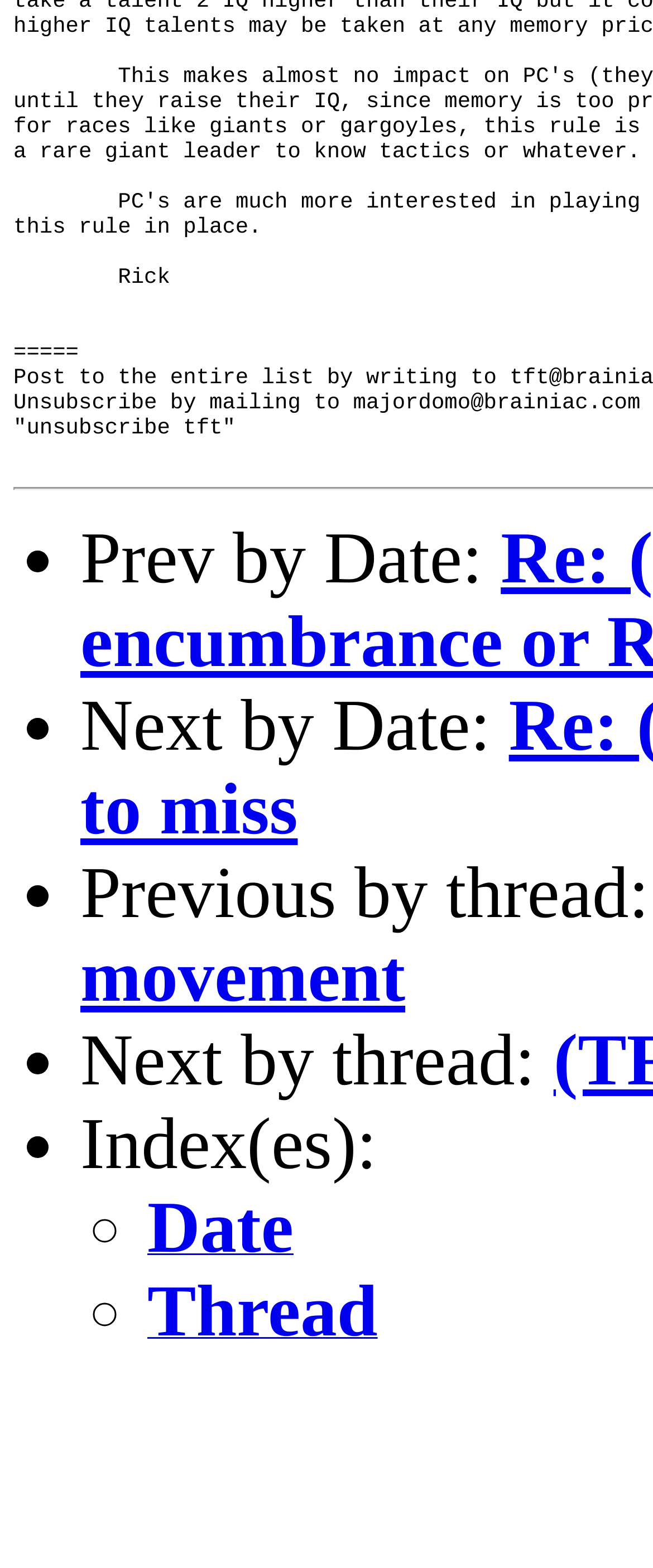Kindly respond to the following question with a single word or a brief phrase: 
What is the text of the second link?

Thread